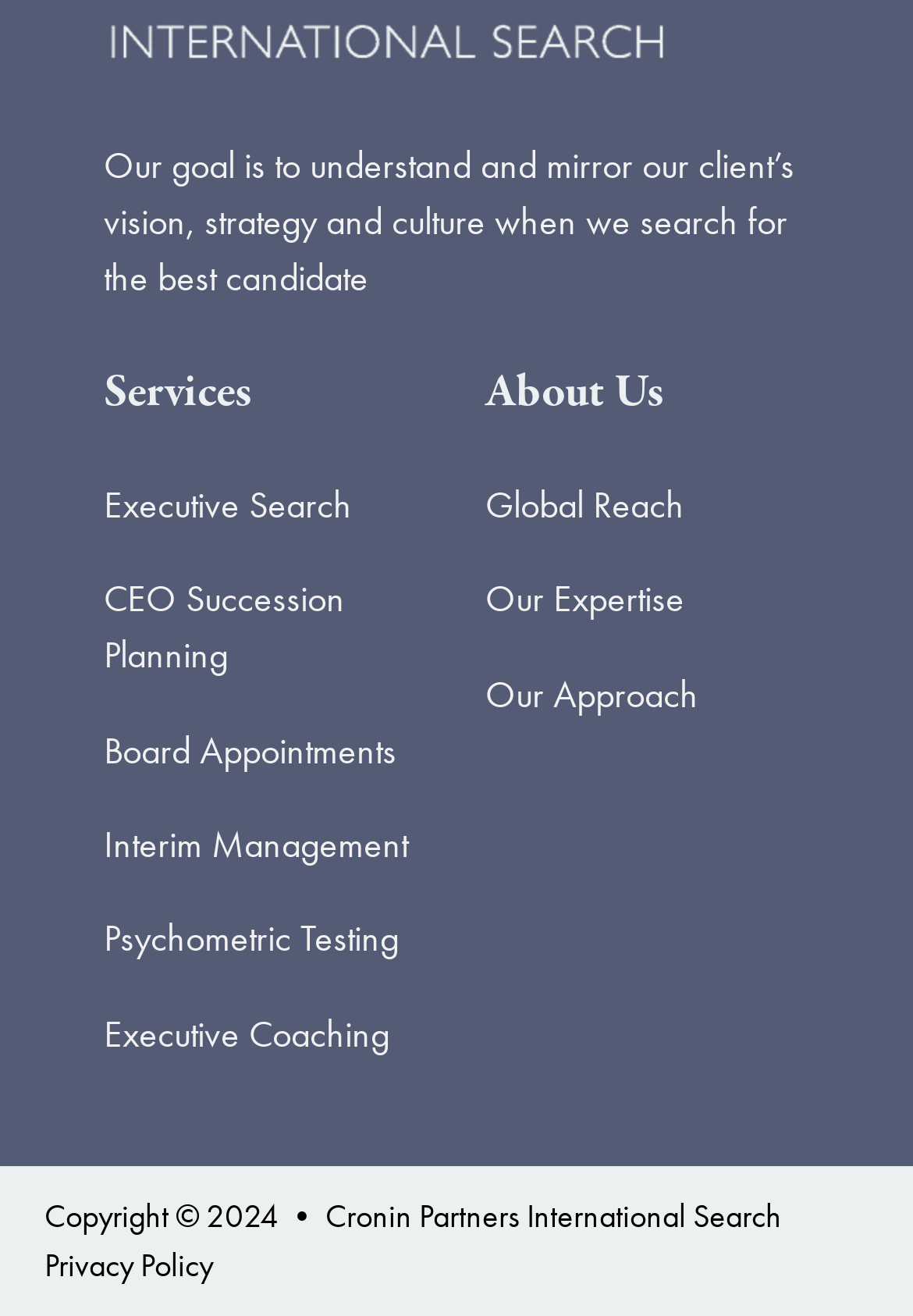How many links are under 'About Us'?
Provide a one-word or short-phrase answer based on the image.

3